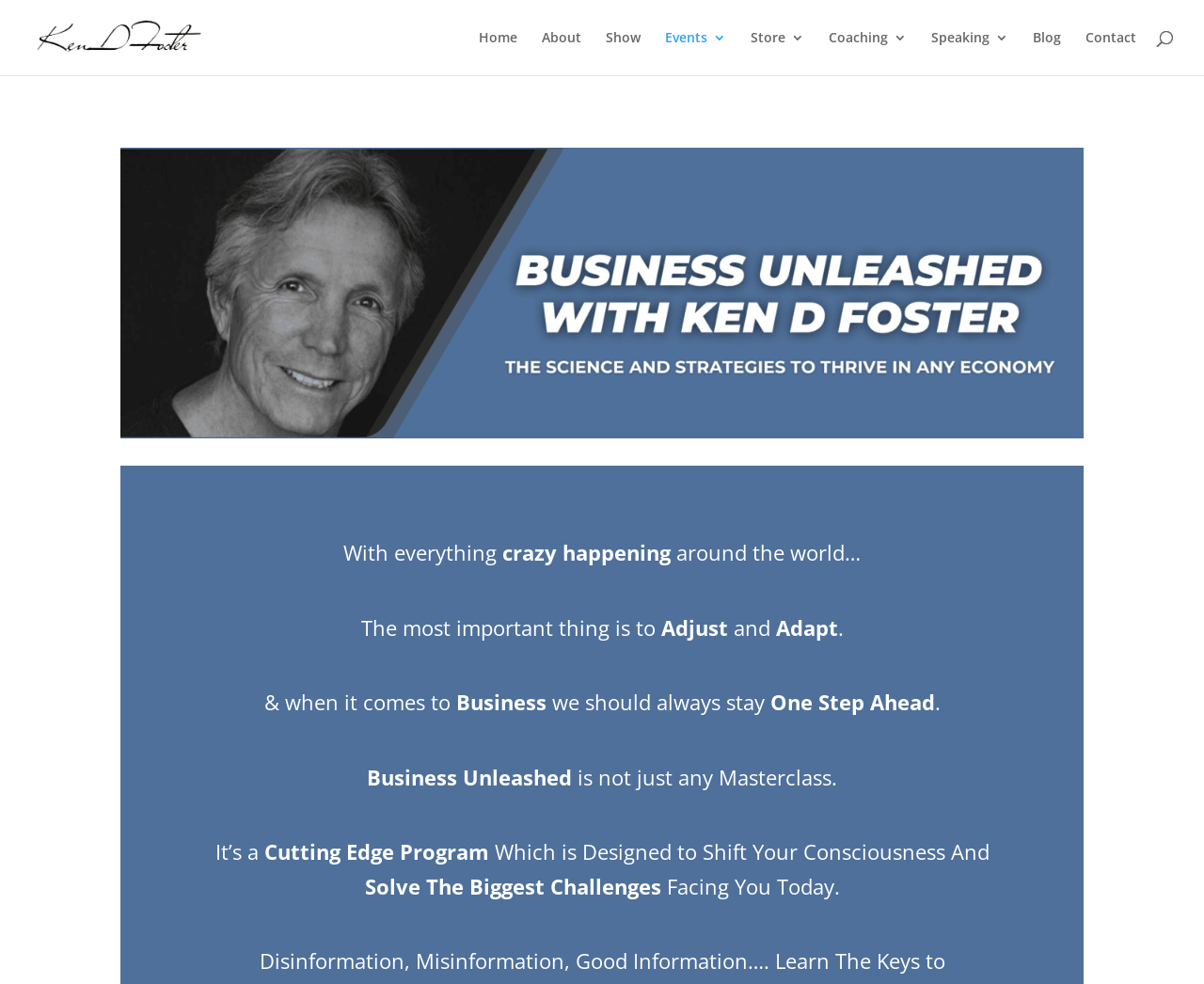Identify the bounding box coordinates of the section that should be clicked to achieve the task described: "Explore the 'Store'".

[0.623, 0.032, 0.668, 0.076]